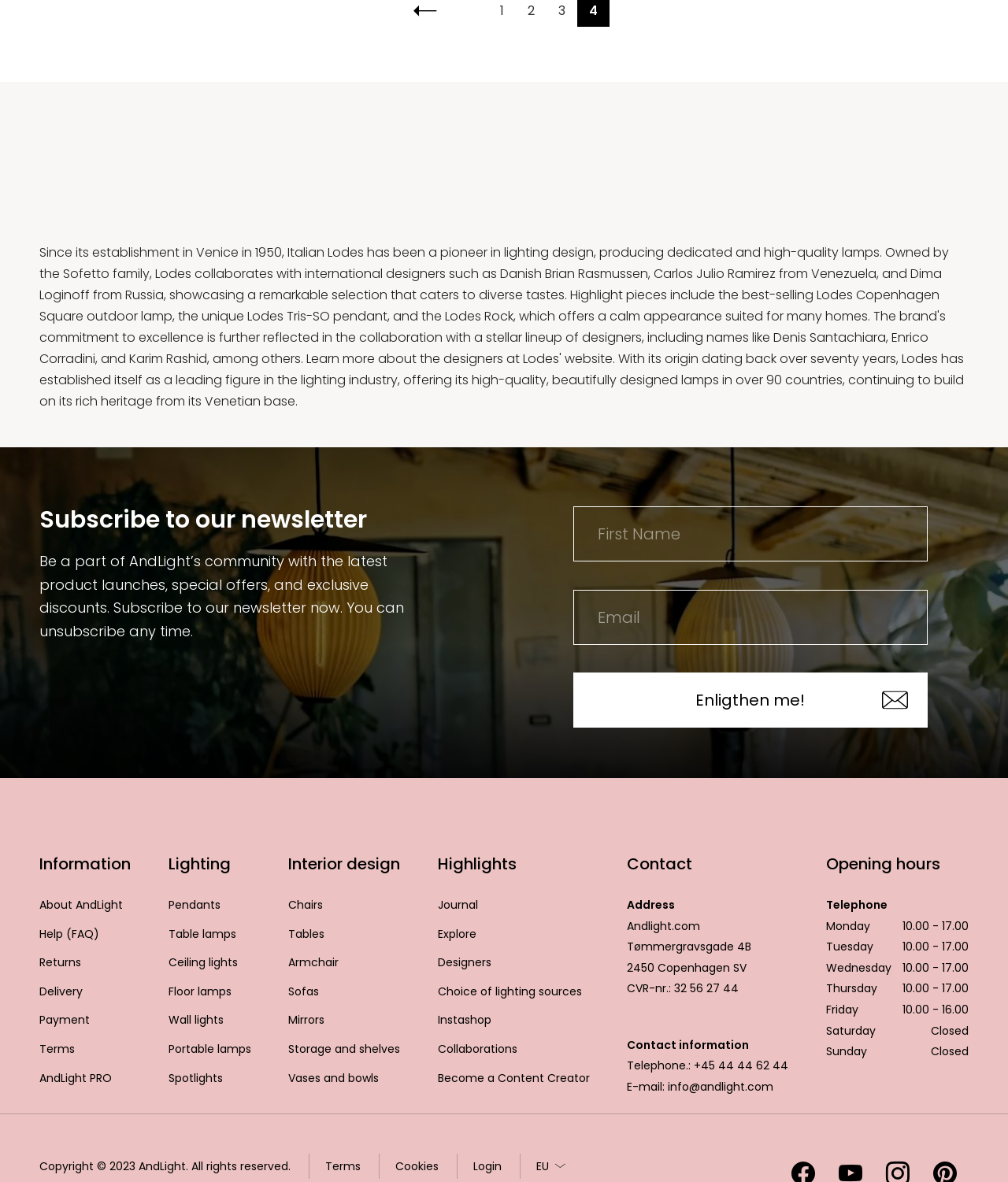Please identify the bounding box coordinates of the area that needs to be clicked to follow this instruction: "View NJ VPA Standards".

None